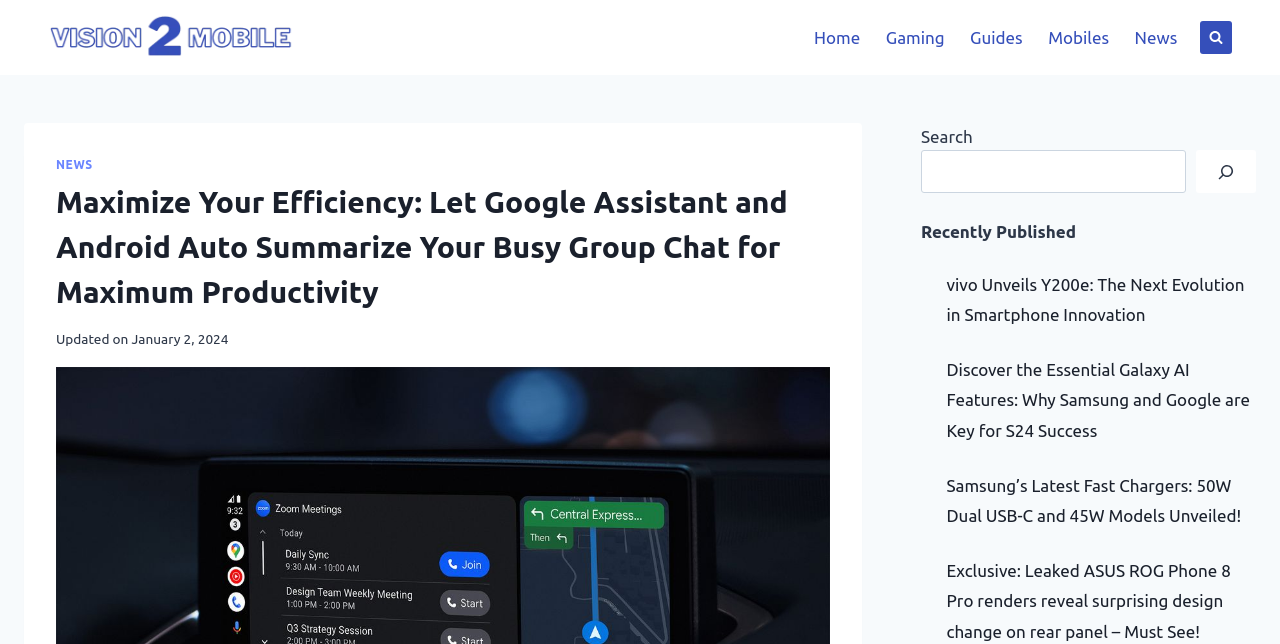How many recently published articles are displayed?
Please provide a comprehensive and detailed answer to the question.

There are 4 recently published articles displayed on the webpage, with titles such as 'vivo Unveils Y200e: The Next Evolution in Smartphone Innovation' and 'Exclusive: Leaked ASUS ROG Phone 8 Pro renders reveal surprising design change on rear panel – Must See!'.